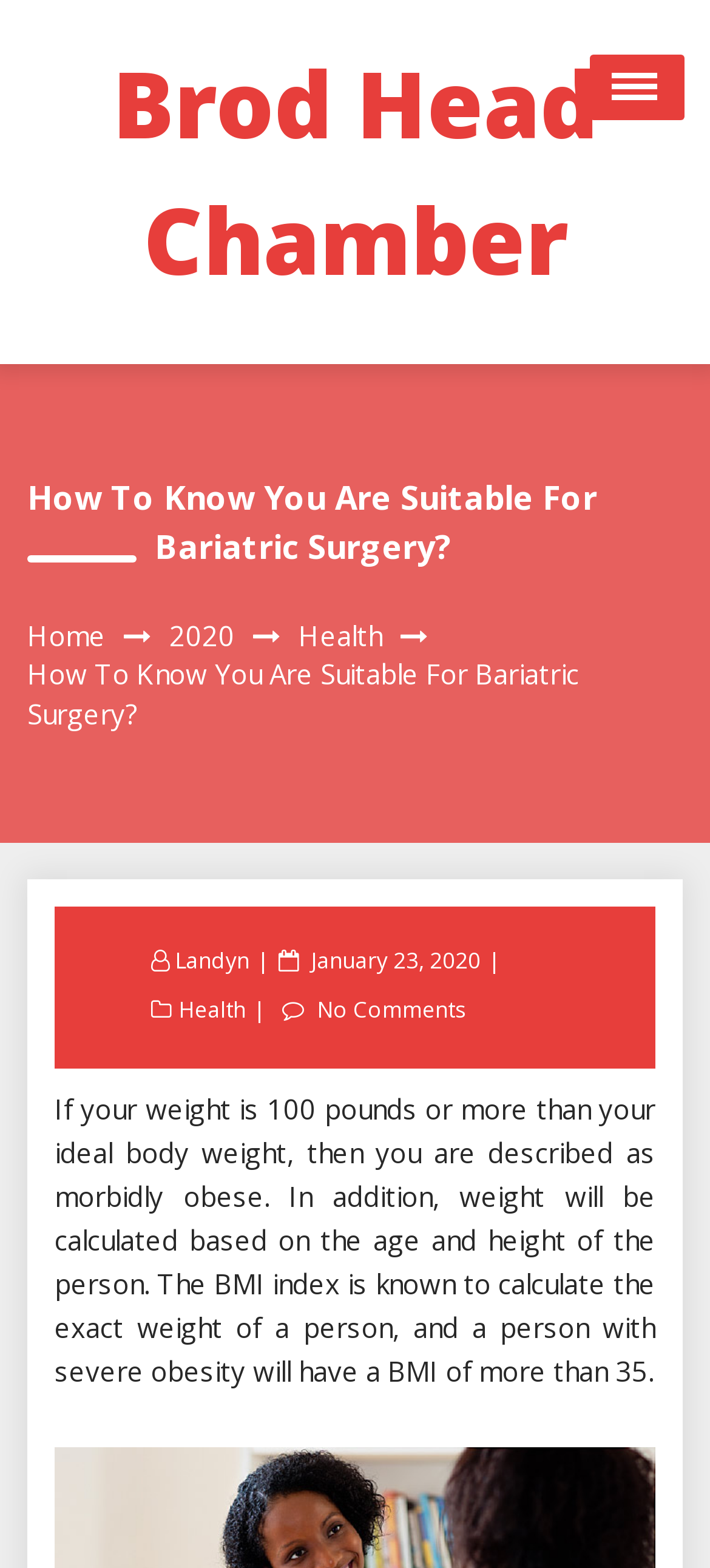What is the topic of the article?
Based on the image, answer the question with as much detail as possible.

I inferred the topic by reading the heading element 'How To Know You Are Suitable For Bariatric Surgery?' and the static text 'If your weight is 100 pounds or more than your ideal body weight, then you are described as morbidly obese...' which suggests that the article is about bariatric surgery.